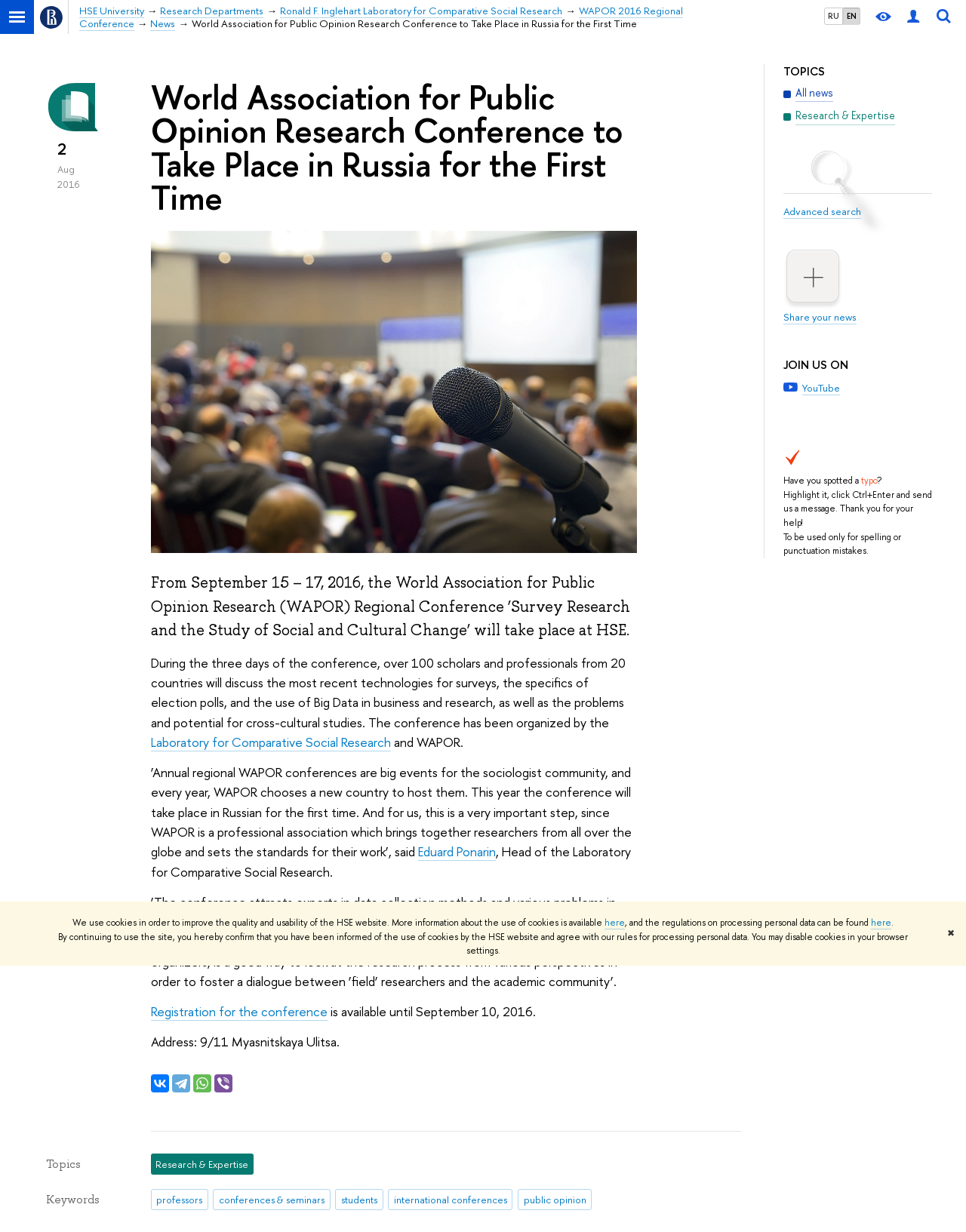Determine the bounding box coordinates for the UI element described. Format the coordinates as (top-left x, top-left y, bottom-right x, bottom-right y) and ensure all values are between 0 and 1. Element description: Registration for the conference

[0.156, 0.814, 0.339, 0.828]